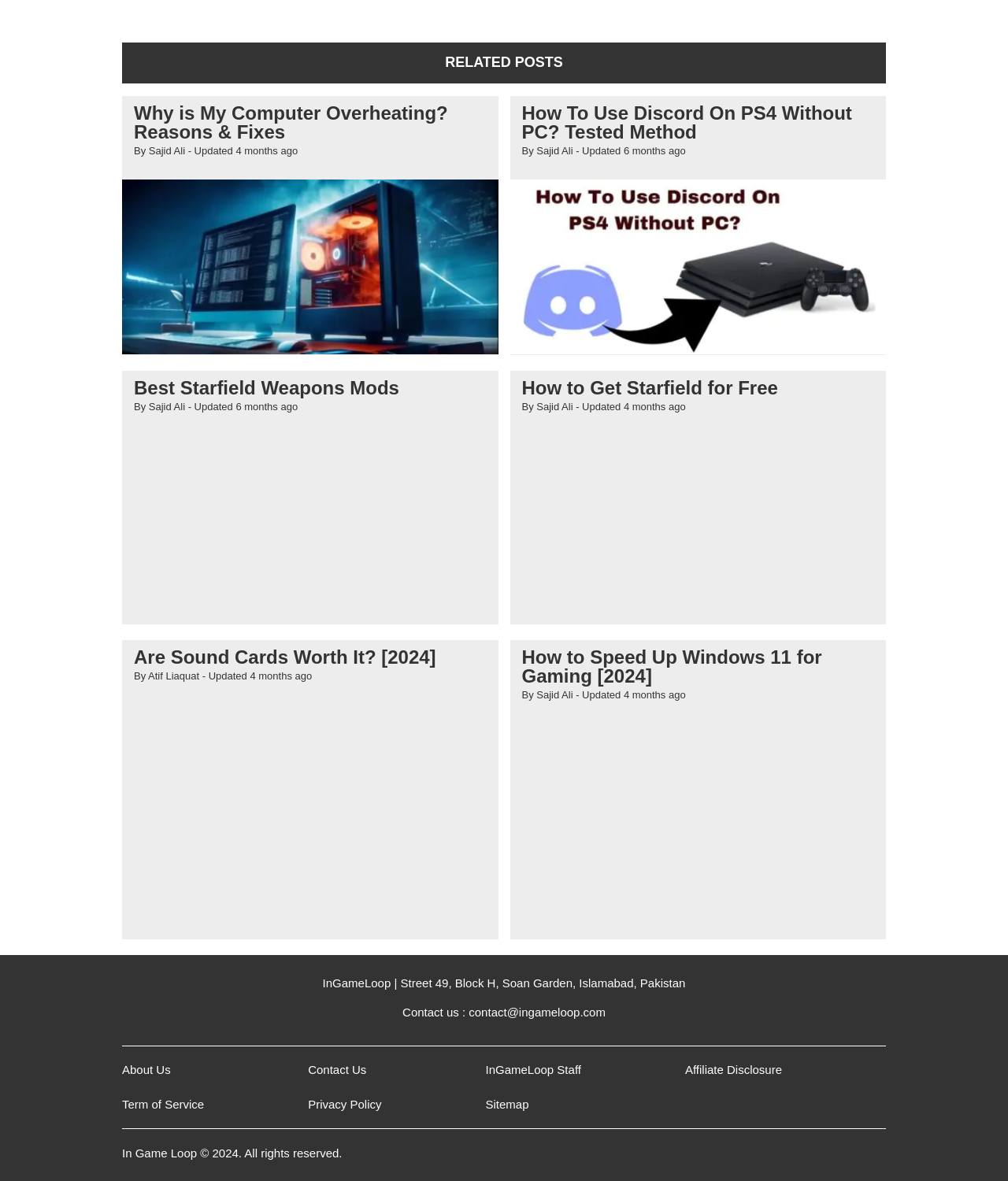Respond to the following question with a brief word or phrase:
What is the copyright year of In Game Loop?

2024